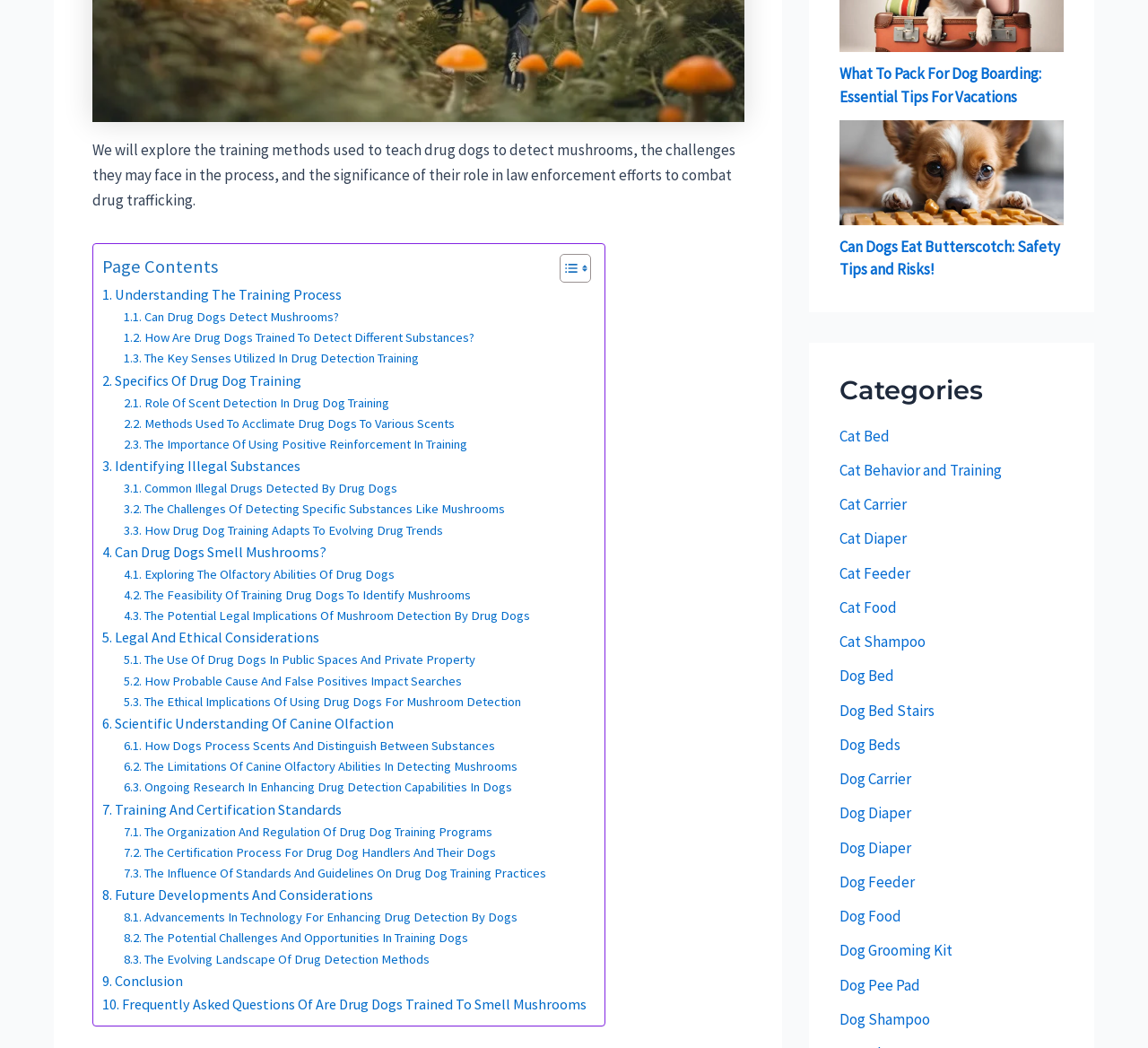Find the bounding box coordinates of the element to click in order to complete this instruction: "Read about Understanding The Training Process". The bounding box coordinates must be four float numbers between 0 and 1, denoted as [left, top, right, bottom].

[0.089, 0.271, 0.297, 0.293]